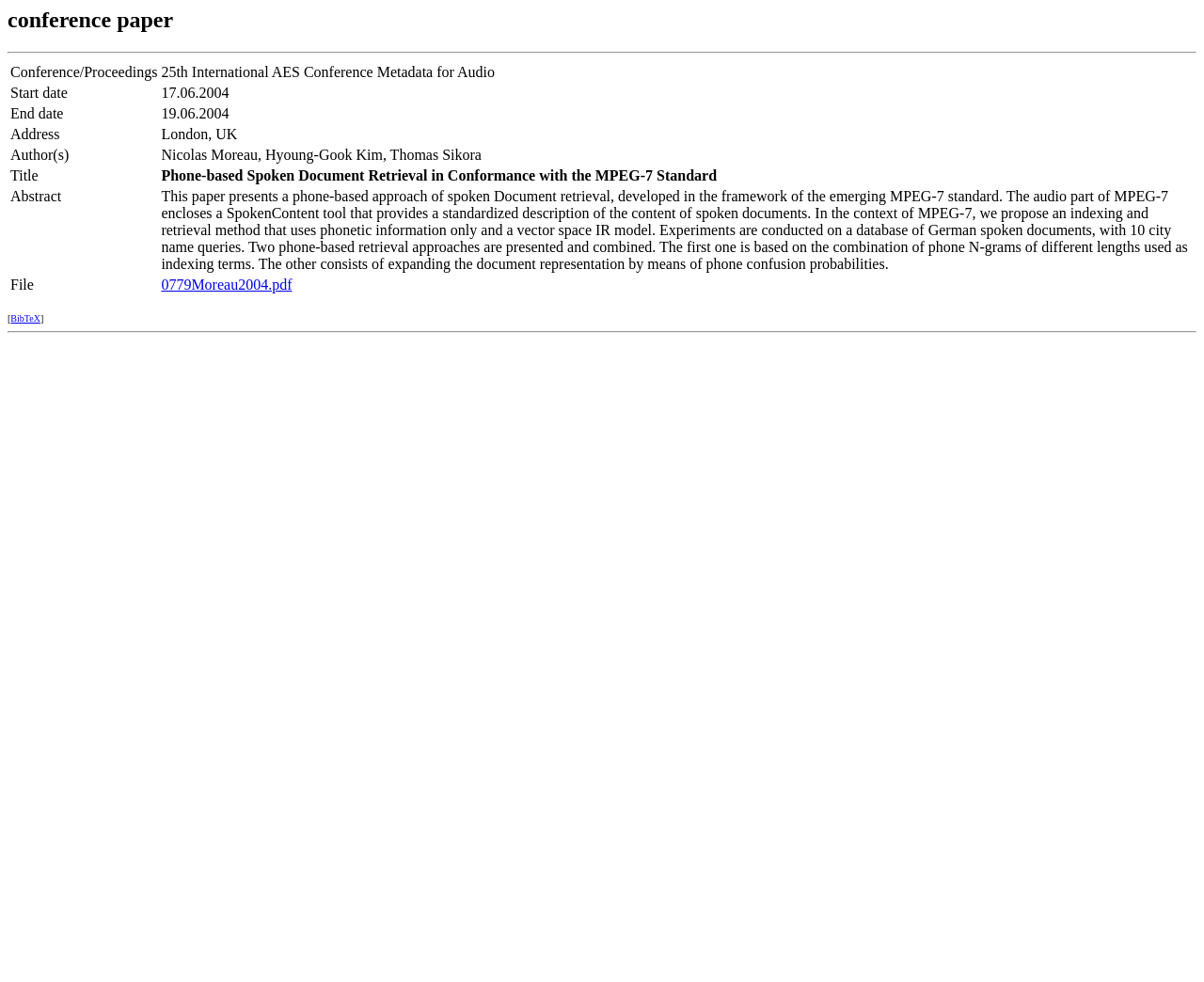Who are the authors of the paper? Look at the image and give a one-word or short phrase answer.

Nicolas Moreau, Hyoung-Gook Kim, Thomas Sikora